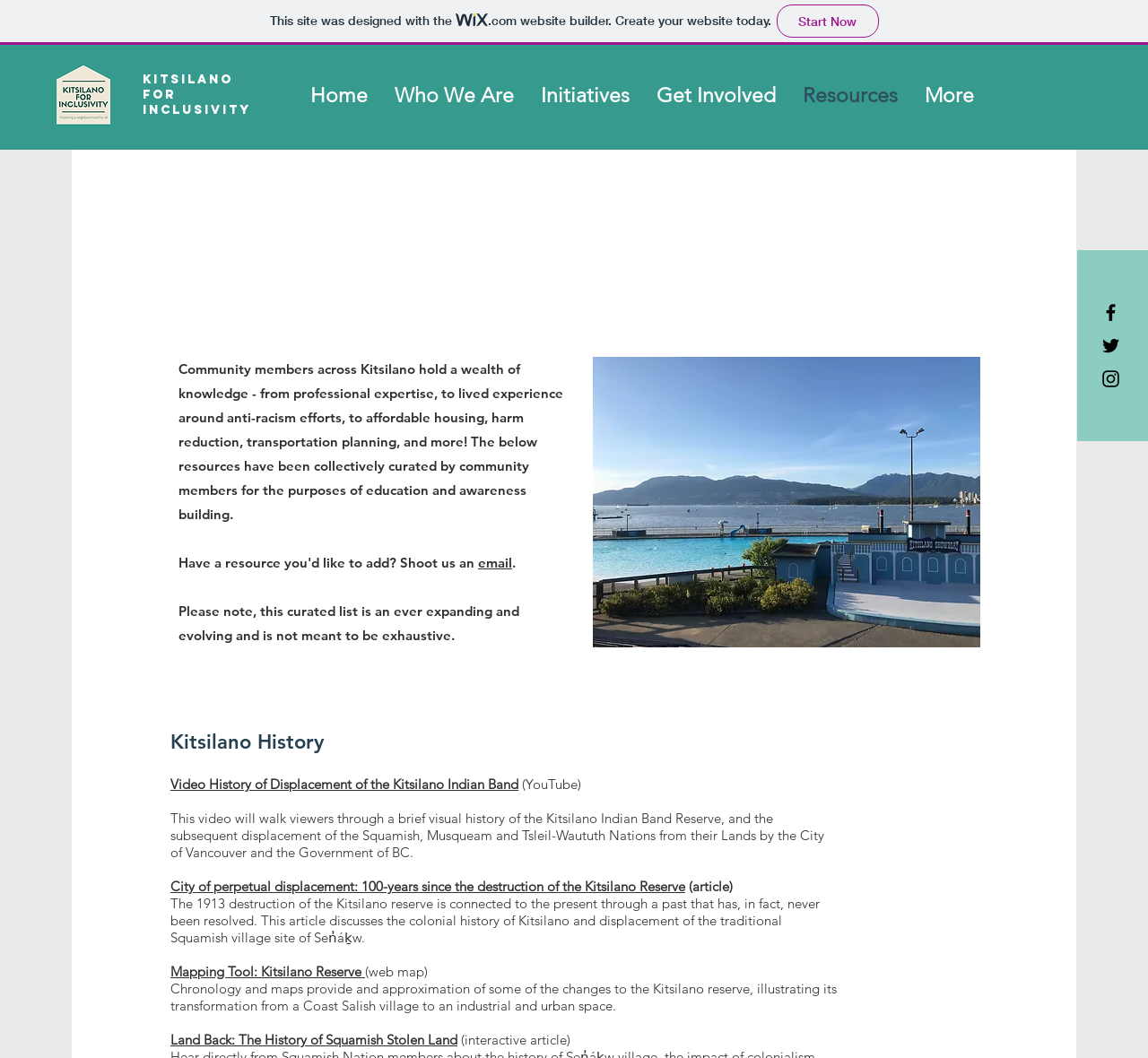Identify the bounding box coordinates of the area that should be clicked in order to complete the given instruction: "Explore the mapping tool for Kitsilano Reserve". The bounding box coordinates should be four float numbers between 0 and 1, i.e., [left, top, right, bottom].

[0.148, 0.91, 0.315, 0.926]